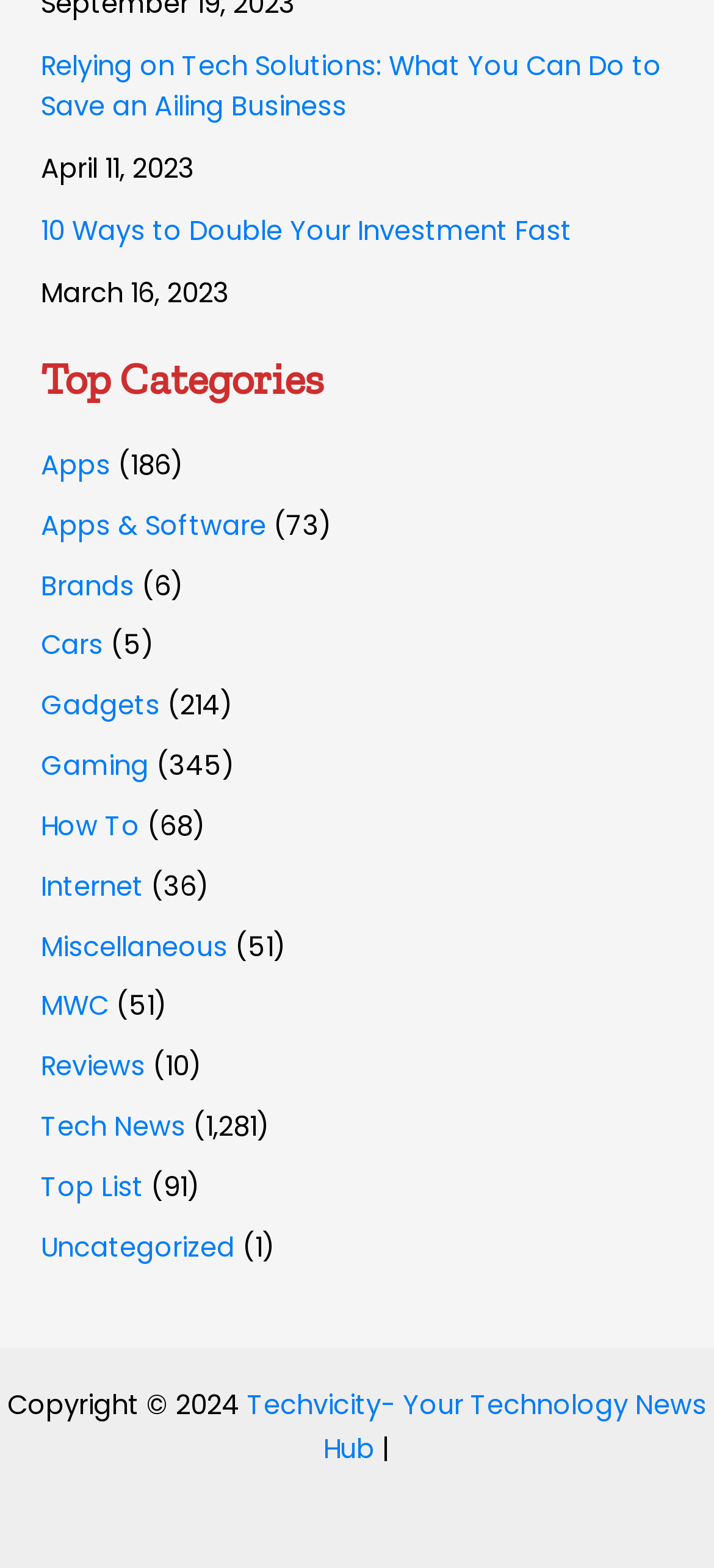Highlight the bounding box coordinates of the region I should click on to meet the following instruction: "Browse the Apps category".

[0.058, 0.285, 0.155, 0.308]